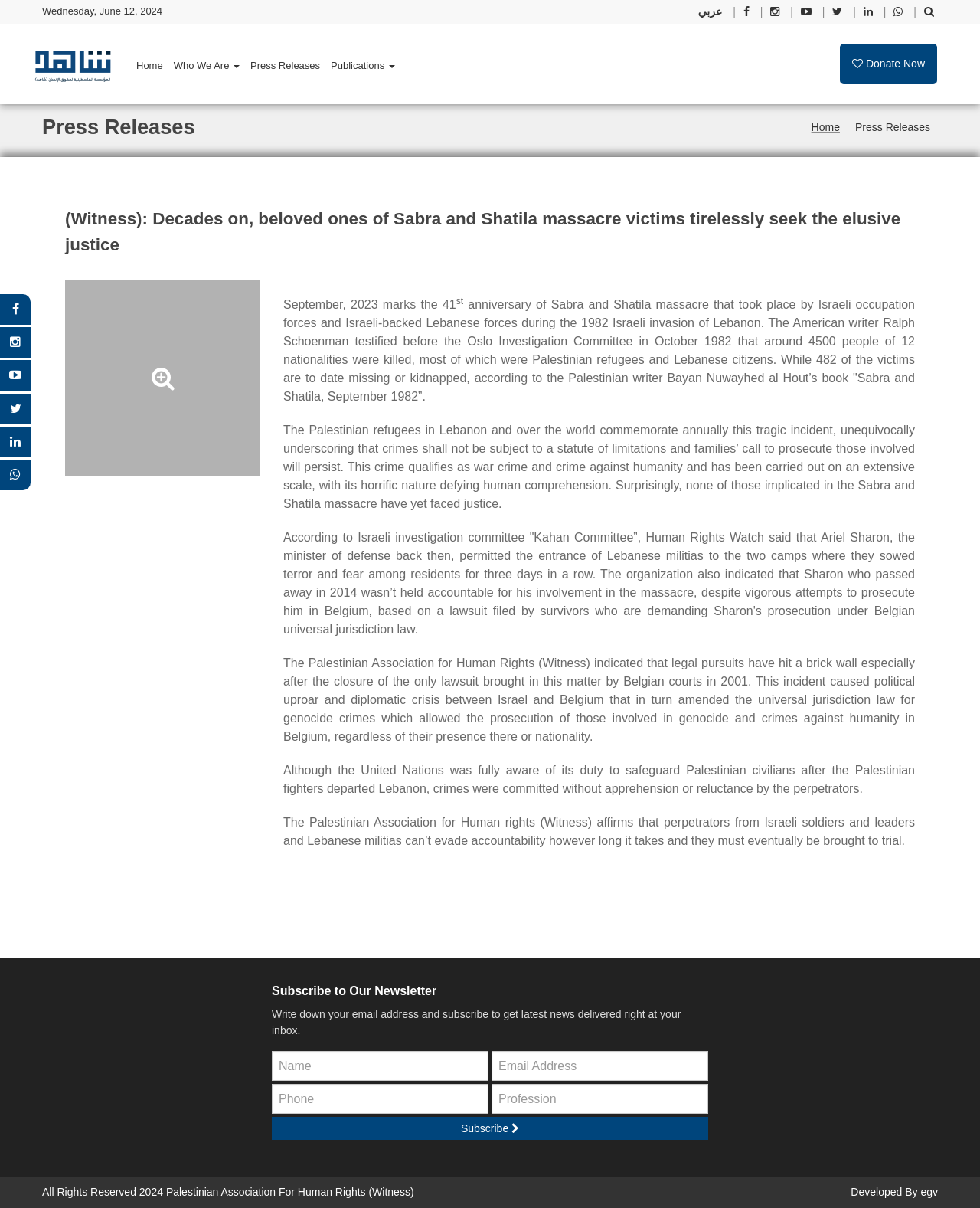Locate the bounding box coordinates of the area where you should click to accomplish the instruction: "Read the Press Releases".

[0.25, 0.042, 0.332, 0.067]